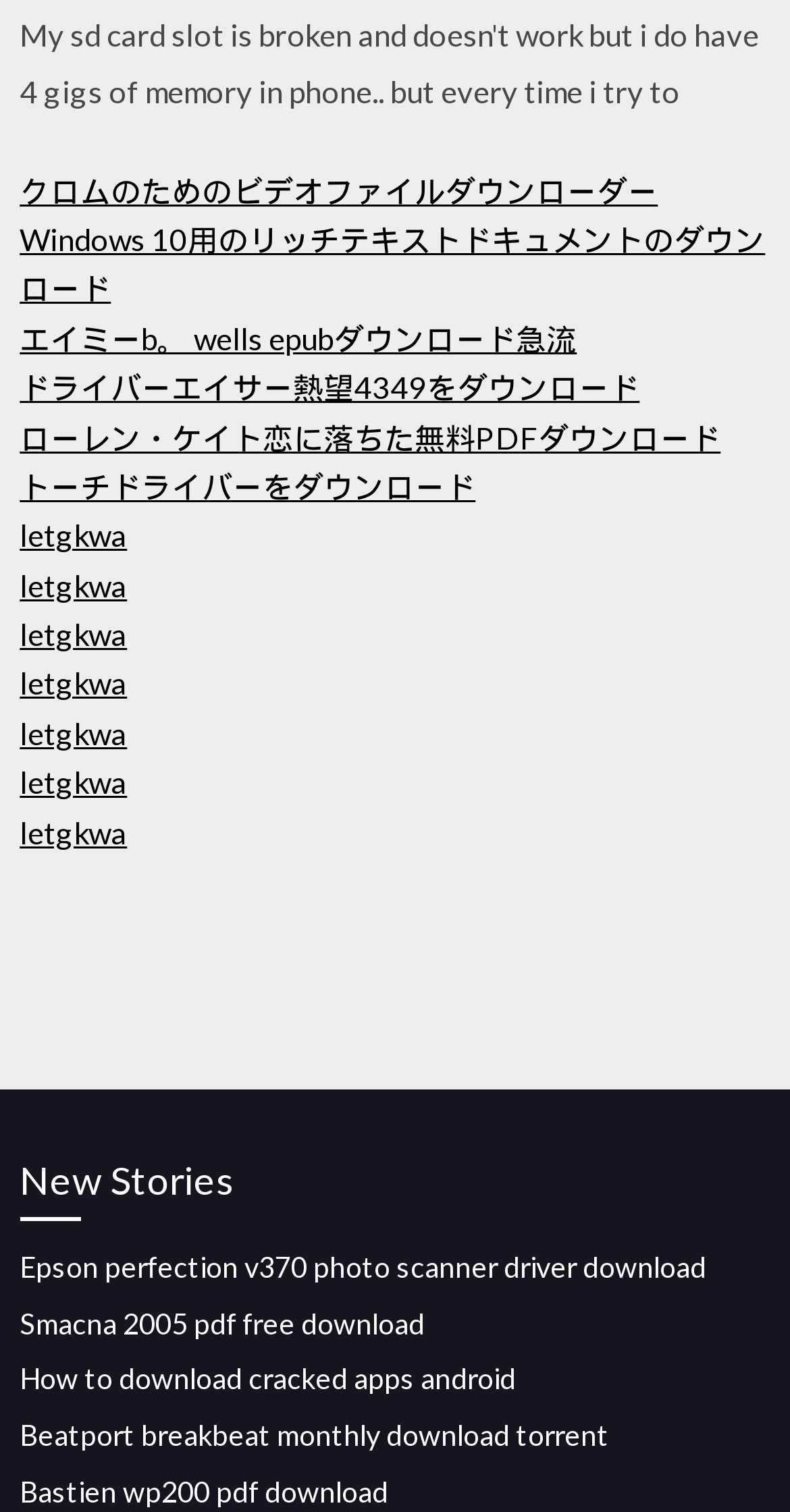Find the bounding box coordinates of the element's region that should be clicked in order to follow the given instruction: "Get Bastien wp200 pdf download". The coordinates should consist of four float numbers between 0 and 1, i.e., [left, top, right, bottom].

[0.025, 0.975, 0.492, 0.997]